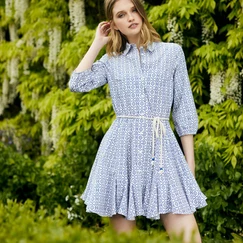Please answer the following question using a single word or phrase: 
What is the length of the model's skirt?

Short